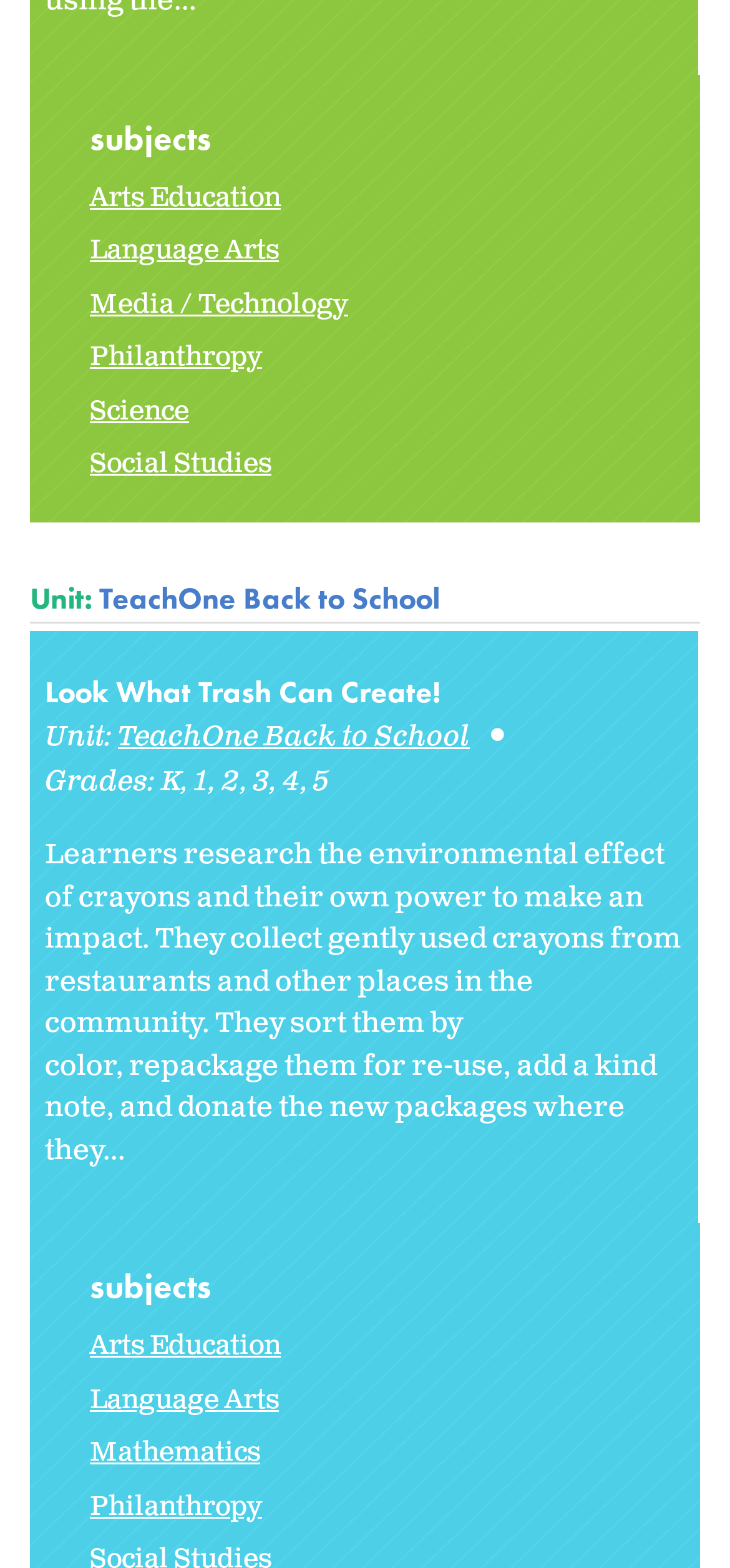What is the unit name?
Provide a detailed and extensive answer to the question.

The unit name can be found in the heading element with the text 'Unit: TeachOne Back to School' and also in the link element with the text 'TeachOne Back to School'.